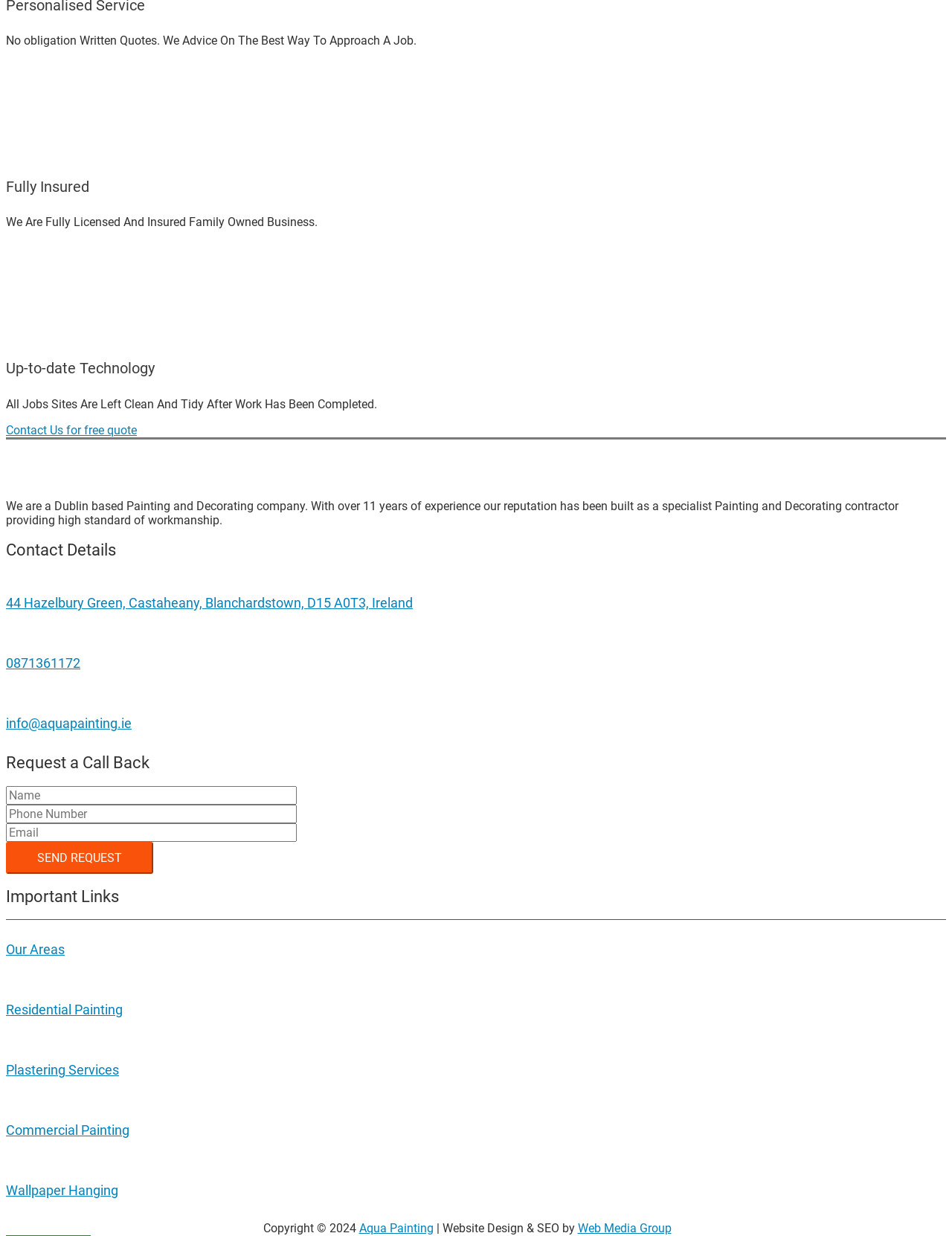Find the bounding box coordinates of the element to click in order to complete the given instruction: "Enter your name in the 'Name' field."

[0.006, 0.636, 0.312, 0.651]